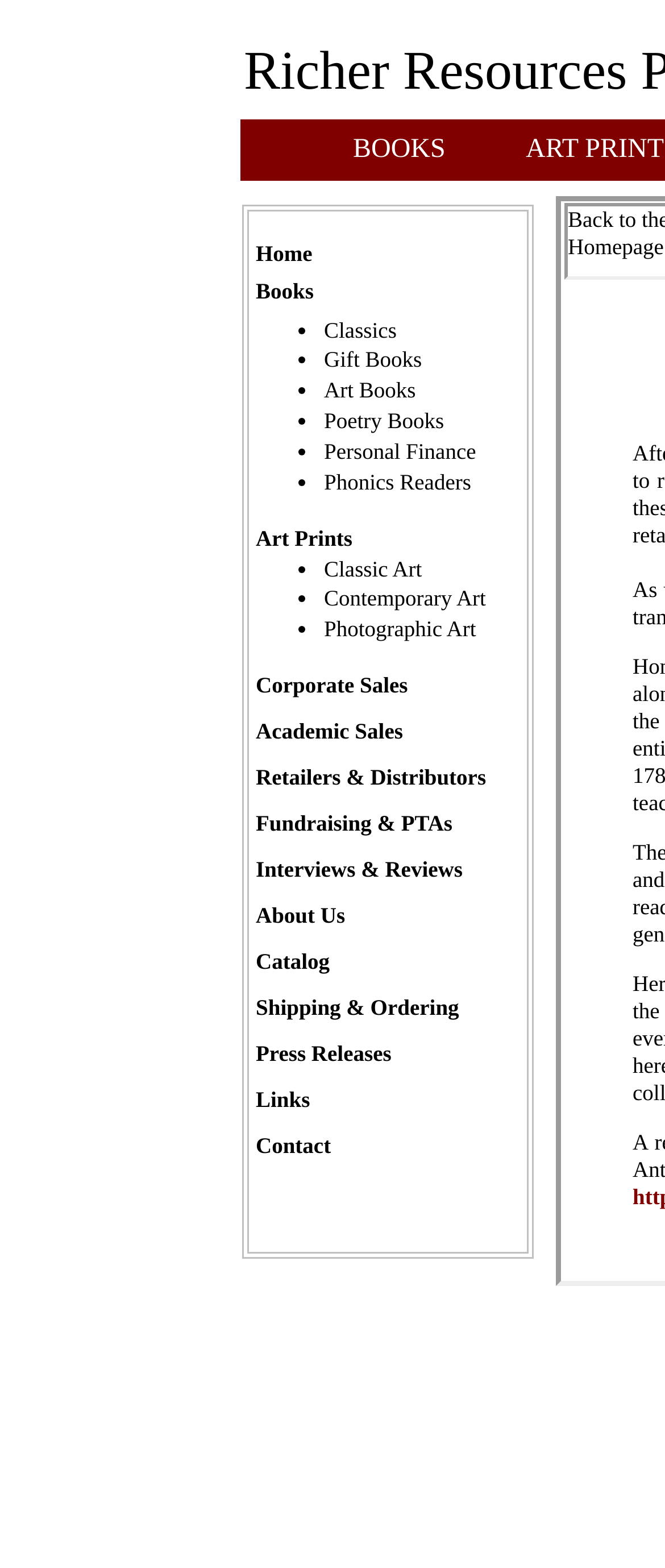Identify the bounding box coordinates of the section that should be clicked to achieve the task described: "Click on BOOKS".

[0.531, 0.086, 0.67, 0.104]